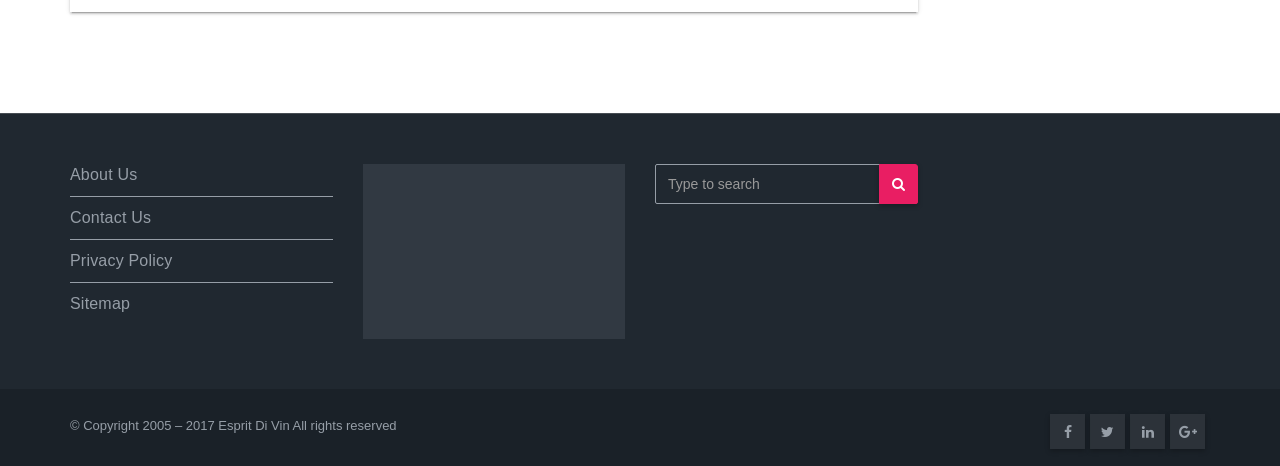Identify the bounding box for the UI element that is described as follows: "Esprit Di Vin".

[0.171, 0.897, 0.226, 0.929]